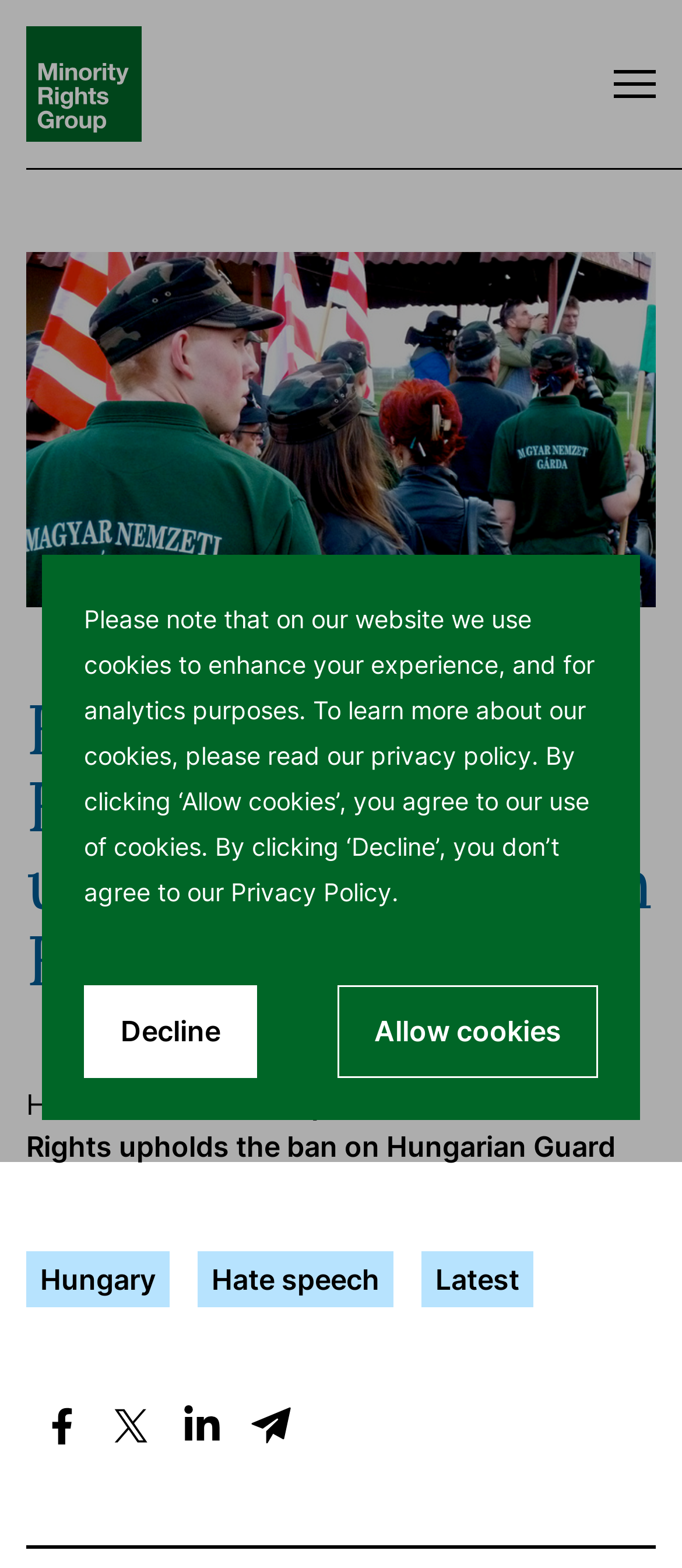Find and indicate the bounding box coordinates of the region you should select to follow the given instruction: "Read the 'Voices' section".

[0.195, 0.693, 0.323, 0.715]